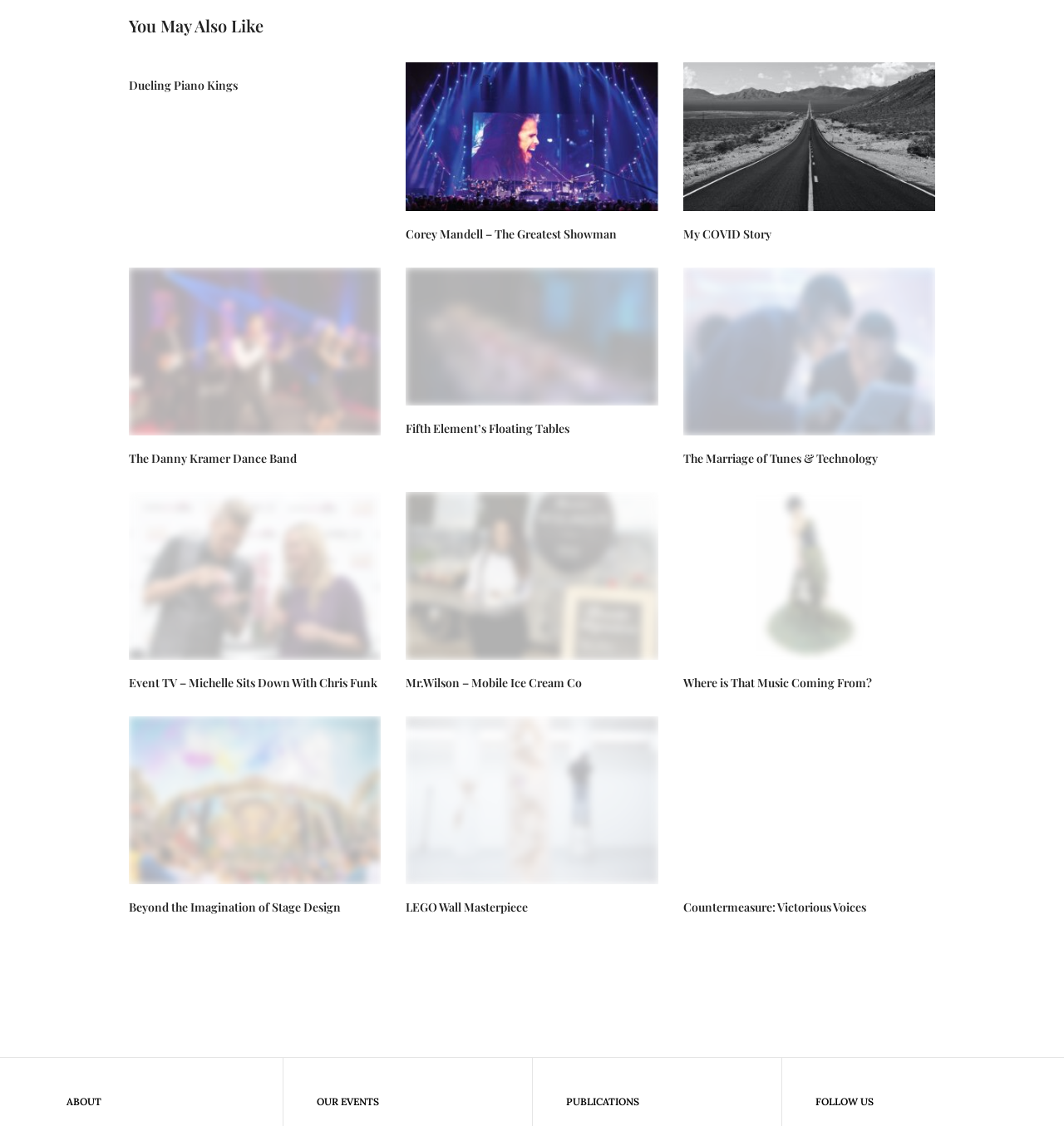What is the position of the 'FOLLOW US' text on the webpage?
Use the information from the image to give a detailed answer to the question.

I found the 'FOLLOW US' text at the bottom right of the webpage, with a bounding box coordinate of [0.766, 0.971, 0.821, 0.982].